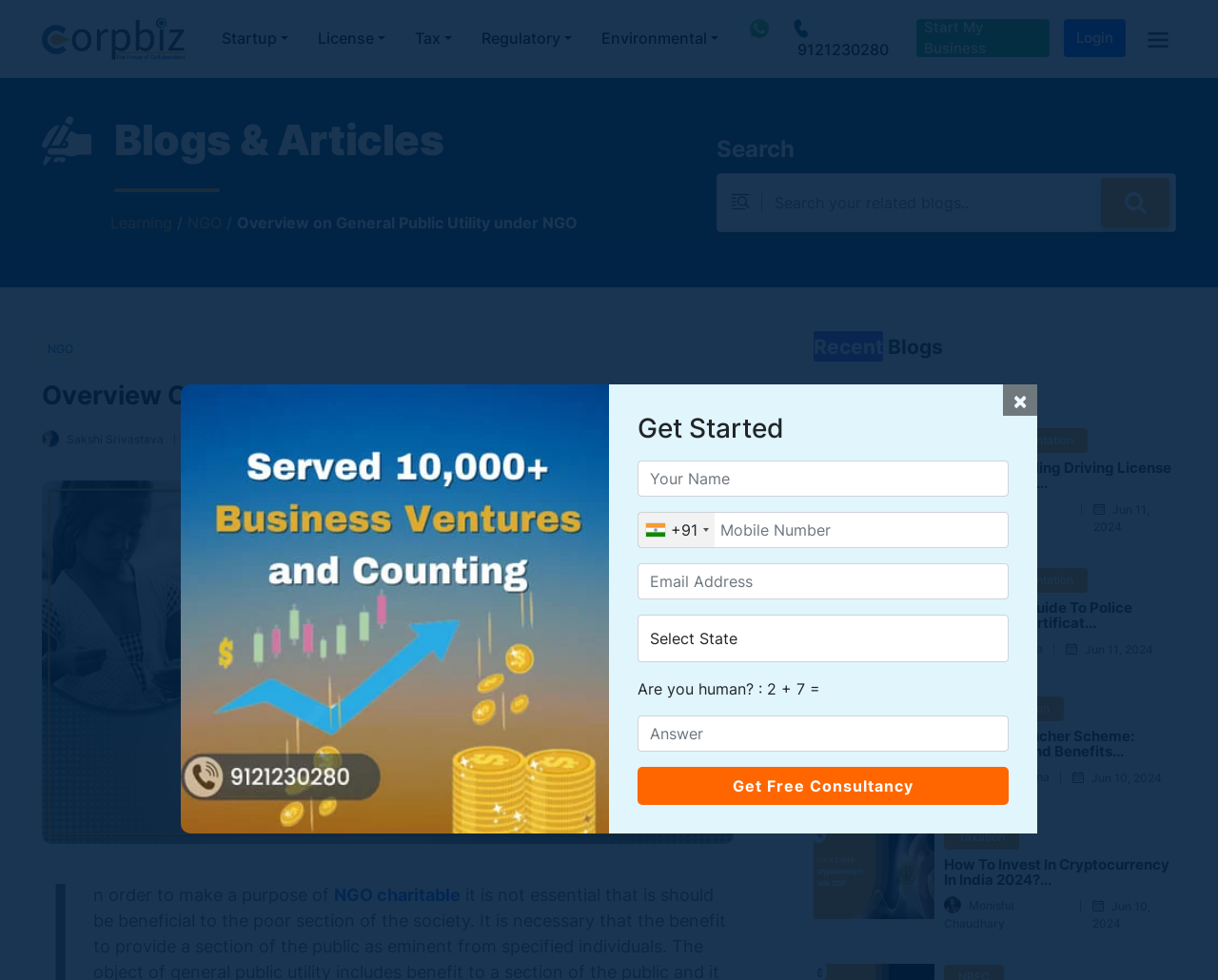How many links are there in the 'Recent Blogs' section?
Based on the image, give a one-word or short phrase answer.

4